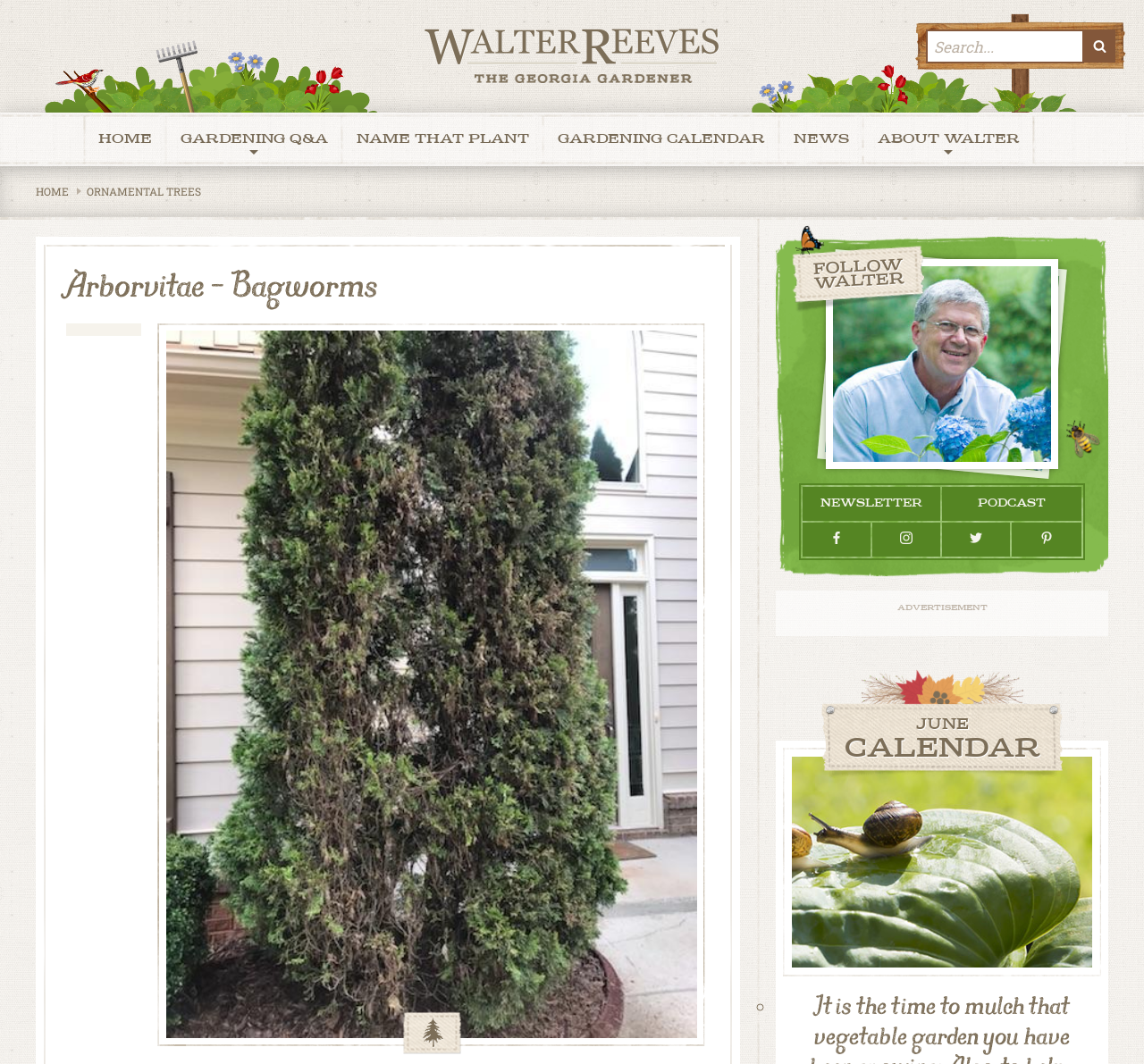Identify the first-level heading on the webpage and generate its text content.

Arborvitae – Bagworms